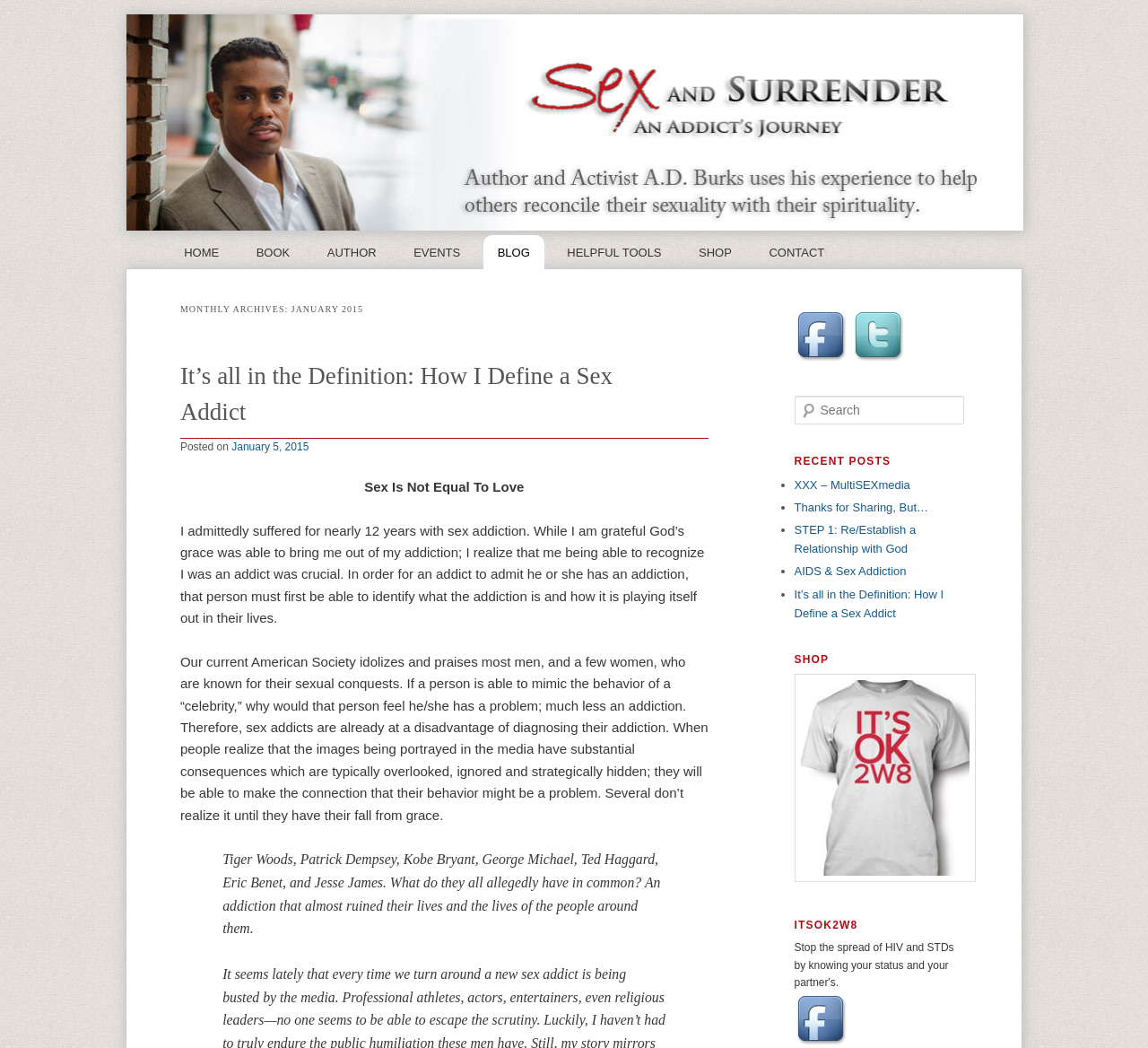Analyze and describe the webpage in a detailed narrative.

This webpage appears to be a blog or personal website focused on the topic of sex addiction and recovery. At the top of the page, there is a main menu with links to various sections of the website, including "HOME", "BOOK", "AUTHOR", "EVENTS", "BLOG", "HELPFUL TOOLS", "SHOP", and "CONTACT". 

Below the main menu, there is a header section with the title "MONTHLY ARCHIVES: JANUARY 2015". This section contains a heading "It’s all in the Definition: How I Define a Sex Addict" followed by a link to the same article. There is also a paragraph of text discussing the definition of sex addiction and how it is often overlooked in society. 

Further down the page, there is a section with the title "Sex Is Not Equal To Love" containing a lengthy article discussing the differences between sex and love, and how sex addiction can be hidden behind a facade of celebrity culture. The article mentions several high-profile individuals who have struggled with sex addiction.

To the right of the article, there are social media links to Facebook and Twitter, as well as a search bar. Below the search bar, there is a section titled "RECENT POSTS" with a list of links to recent articles, including "XXX – MultiSEXmedia", "Thanks for Sharing, But…", "STEP 1: Re/Establish a Relationship with God", "AIDS & Sex Addiction", and "It’s all in the Definition: How I Define a Sex Addict". 

Finally, at the bottom of the page, there is a section titled "SHOP" with a link to an "IT'SOK2W8 T shirt" and a heading "ITSOK2W8".